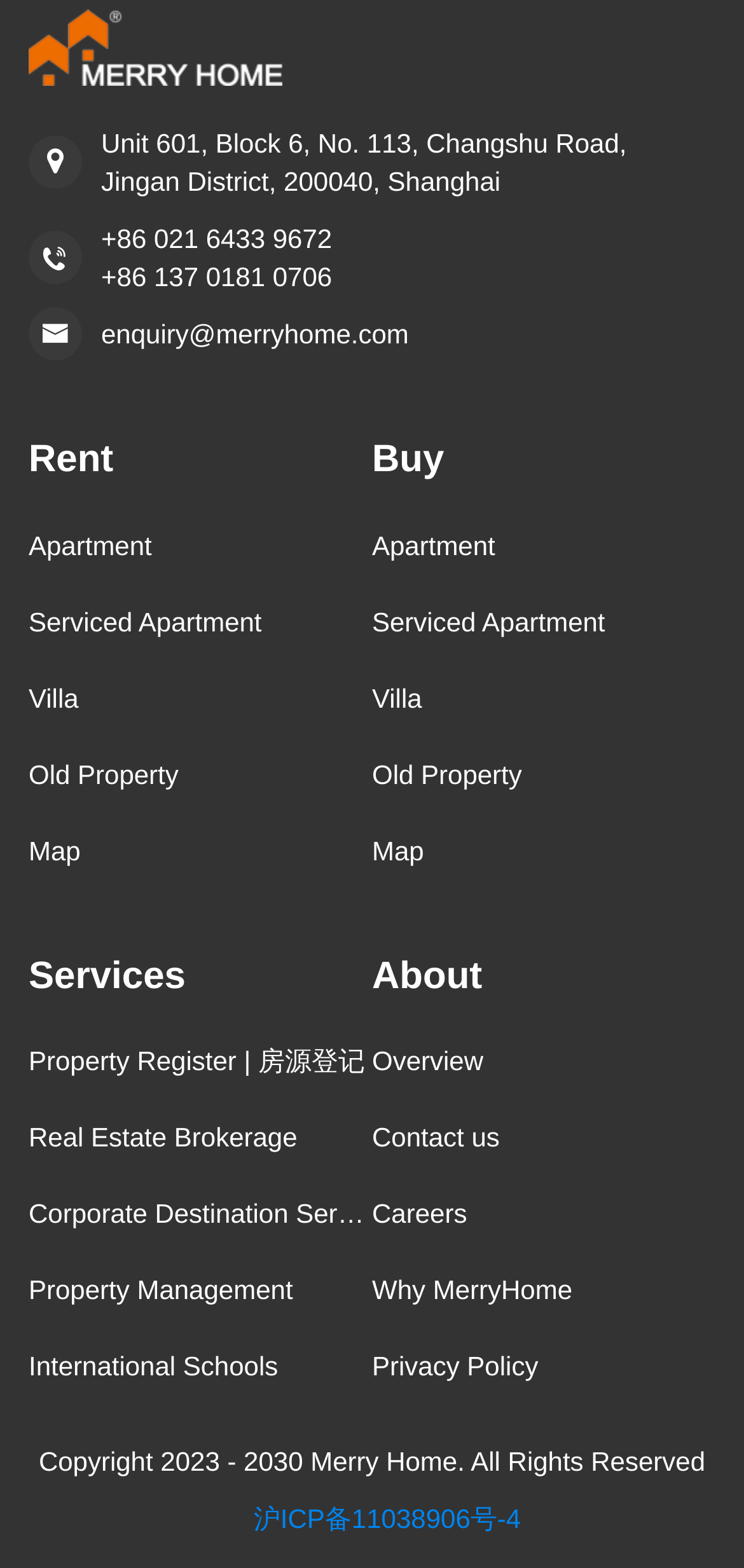Please provide a brief answer to the following inquiry using a single word or phrase:
What is the address of Merry Home?

Unit 601, Block 6, No. 113, Changshu Road, Jingan District, 200040, Shanghai